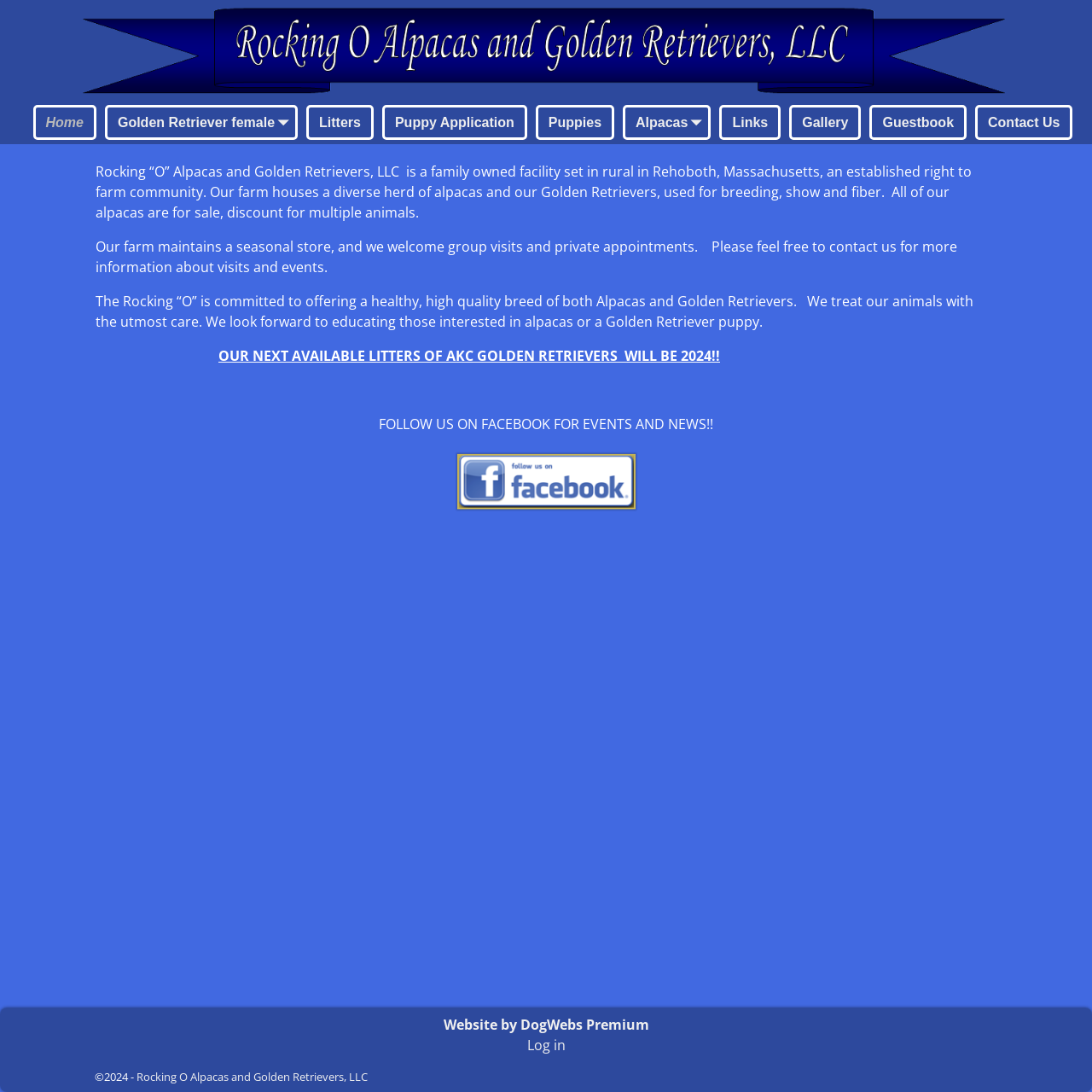When will the next available litters of AKC Golden Retrievers be?
Please provide a comprehensive and detailed answer to the question.

The webpage explicitly states that the next available litters of AKC Golden Retrievers will be in 2024.